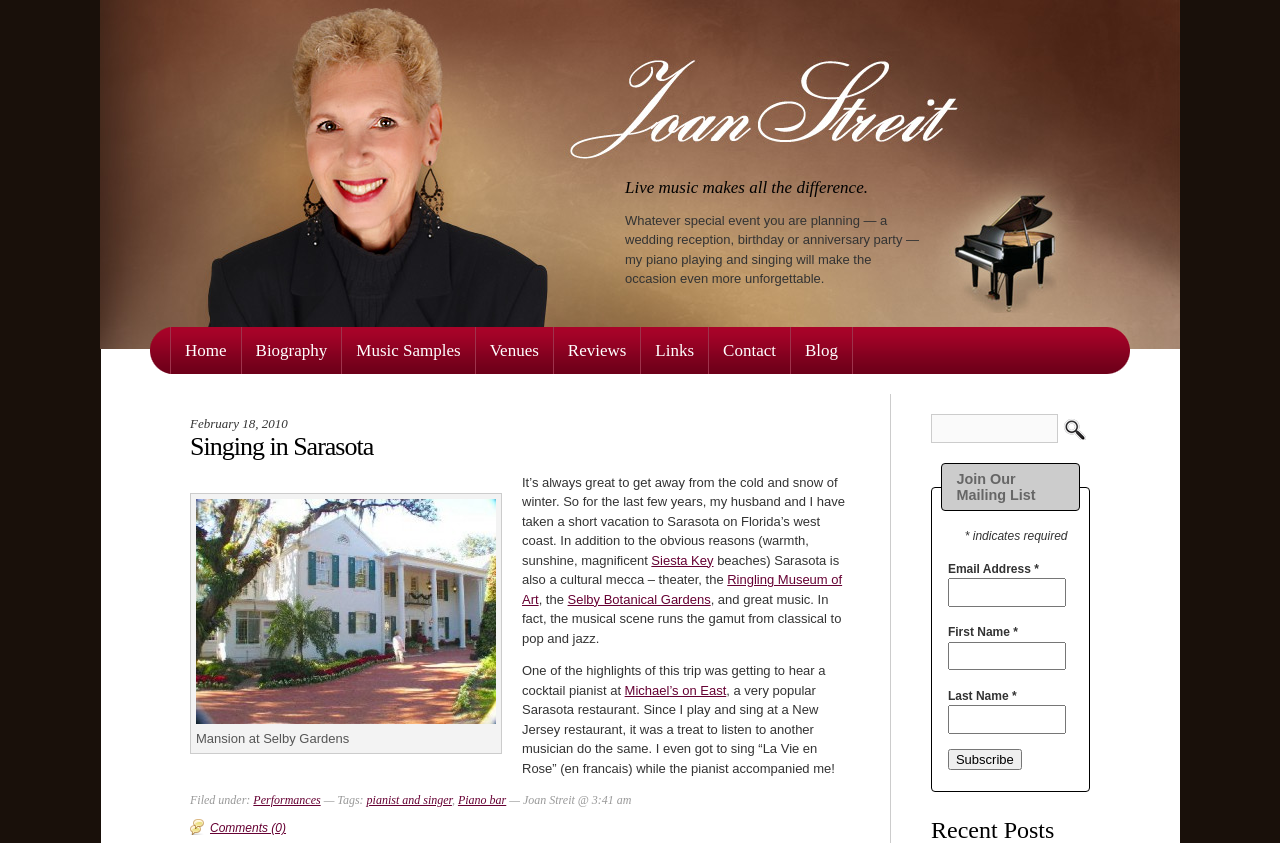Use a single word or phrase to answer the following:
What is the name of the museum mentioned in the text?

Ringling Museum of Art